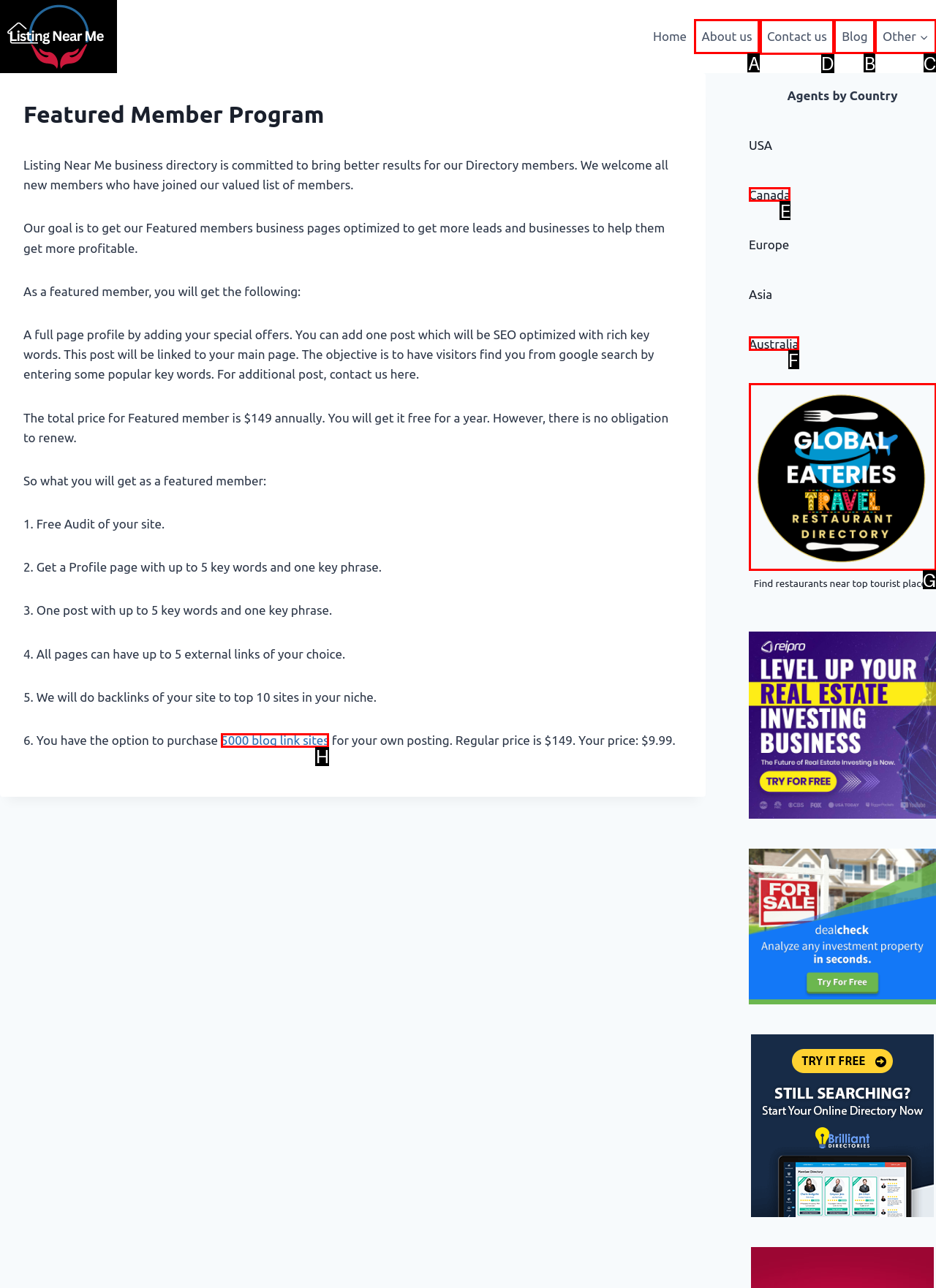For the task "Contact us", which option's letter should you click? Answer with the letter only.

D